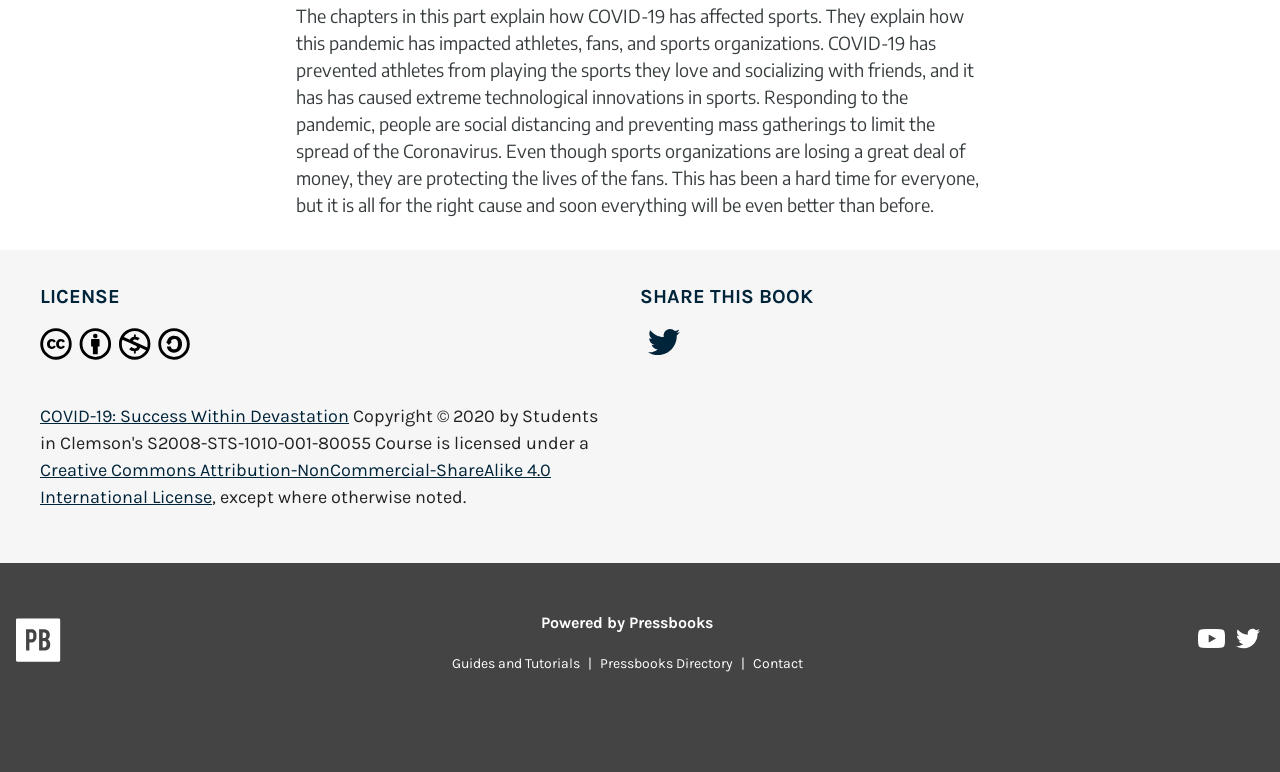Determine the bounding box coordinates of the clickable region to carry out the instruction: "log in to the account".

None